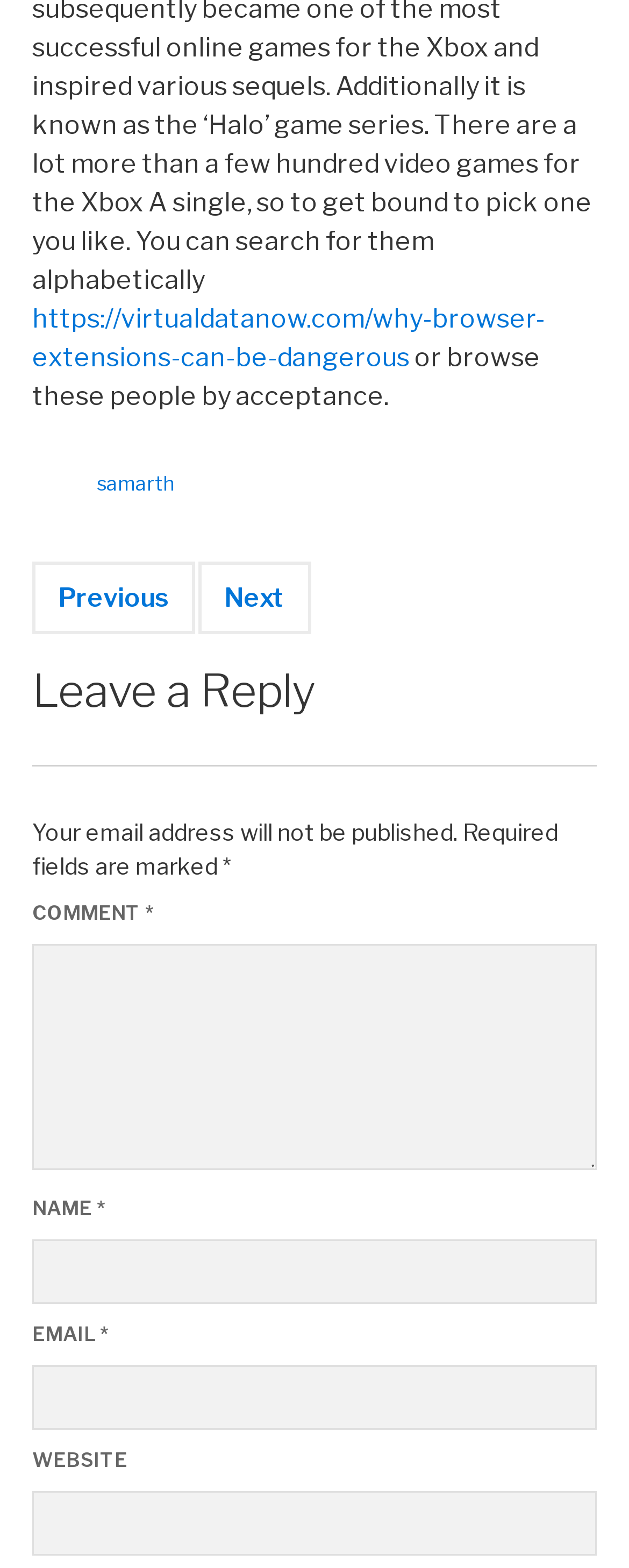Give a one-word or short phrase answer to the question: 
What is the label of the first text box in the comment section?

COMMENT